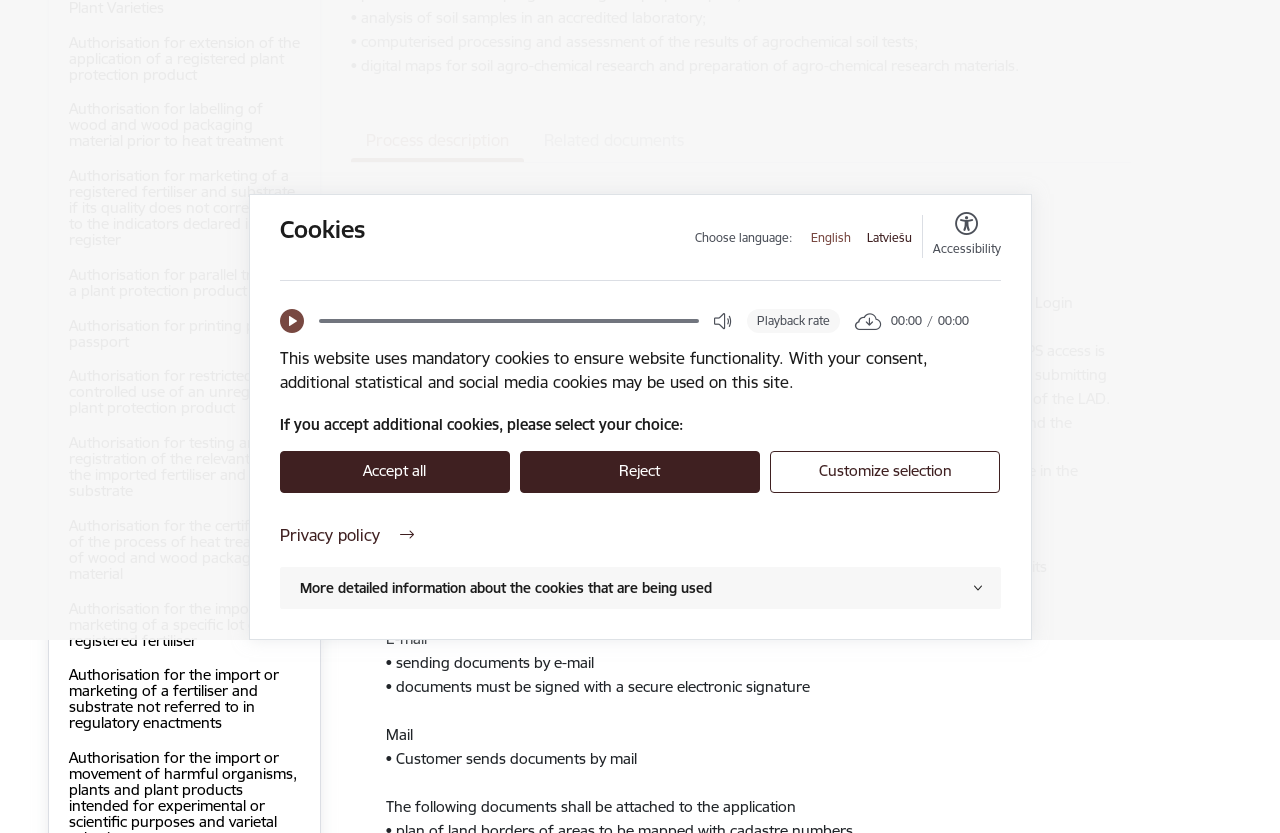Predict the bounding box of the UI element that fits this description: "Terms and Conditions".

None